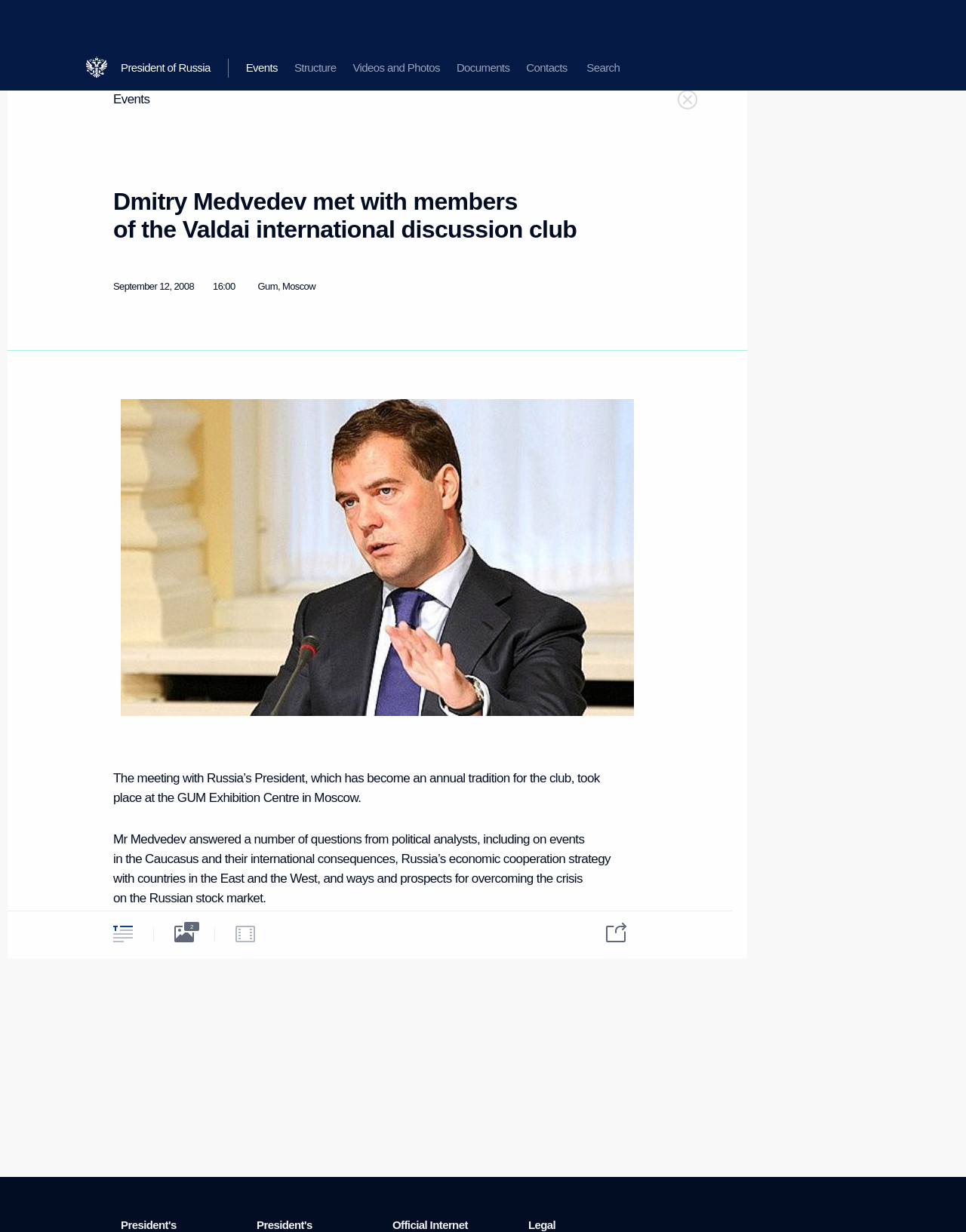Can you give a detailed response to the following question using the information from the image? What is the main menu item that comes after 'Events'?

I found the main menu item that comes after 'Events' by looking at the navigation element, which contains a list of links. The link 'Events' is followed by the link 'Structure', which is the main menu item that comes after 'Events'.